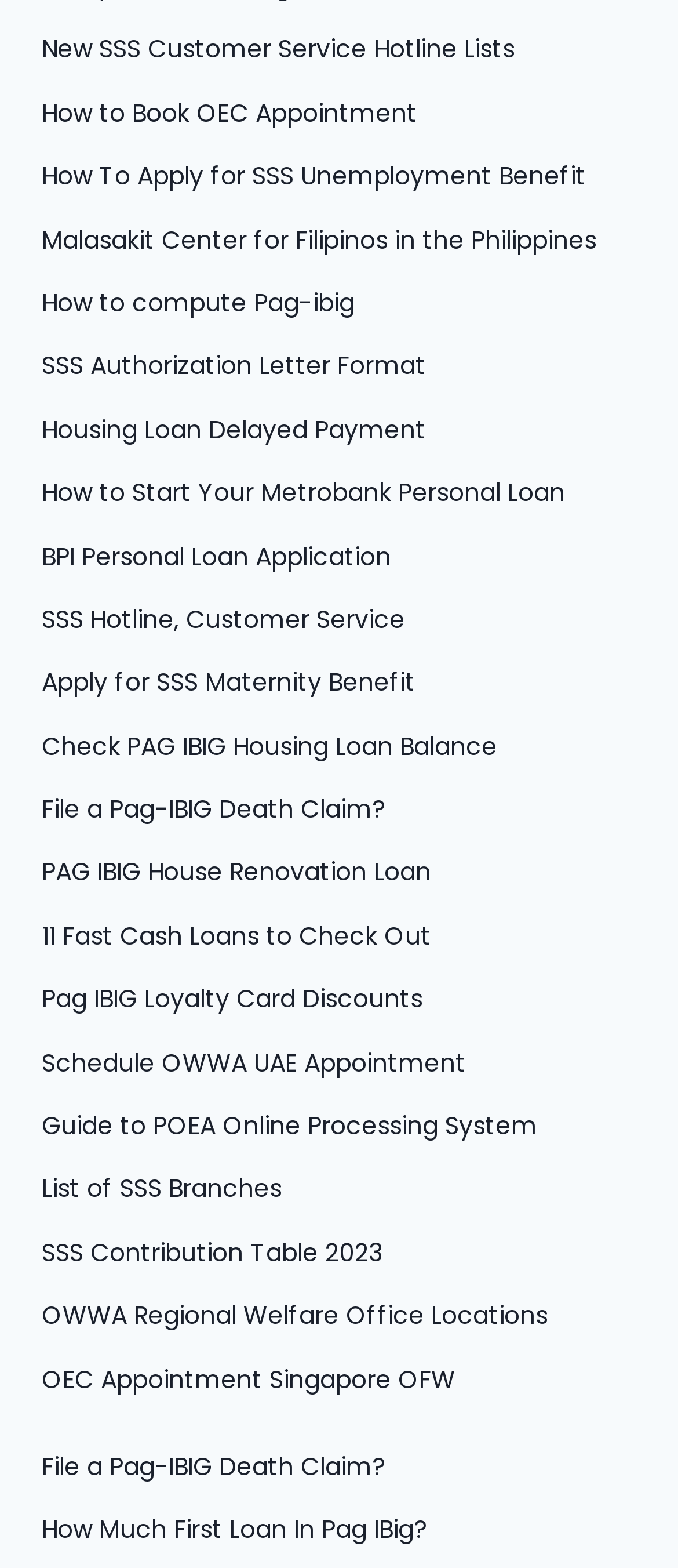Locate the bounding box coordinates of the clickable element to fulfill the following instruction: "Visit the theme designer's website". Provide the coordinates as four float numbers between 0 and 1 in the format [left, top, right, bottom].

None